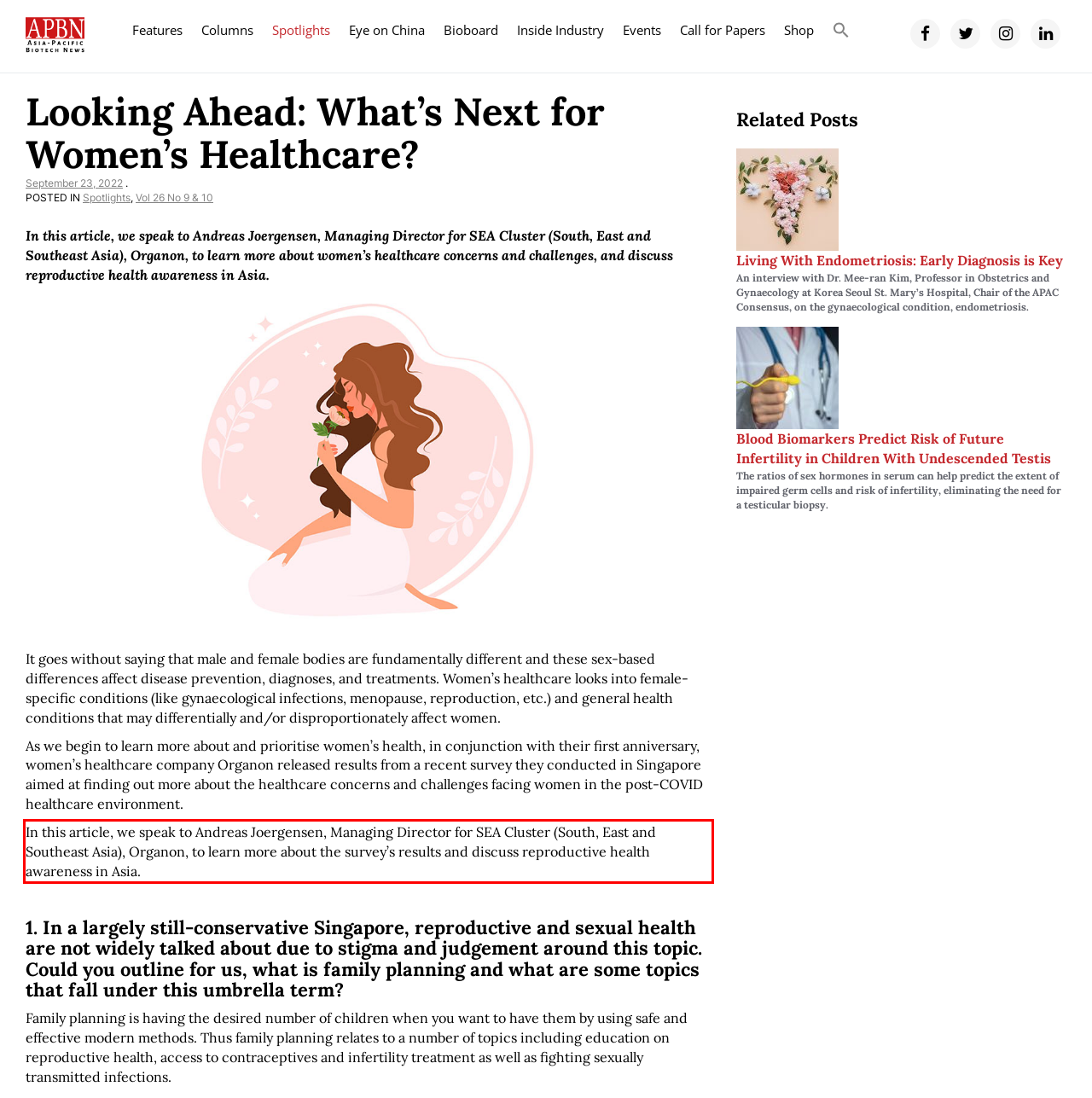Observe the screenshot of the webpage that includes a red rectangle bounding box. Conduct OCR on the content inside this red bounding box and generate the text.

In this article, we speak to Andreas Joergensen, Managing Director for SEA Cluster (South, East and Southeast Asia), Organon, to learn more about the survey’s results and discuss reproductive health awareness in Asia.